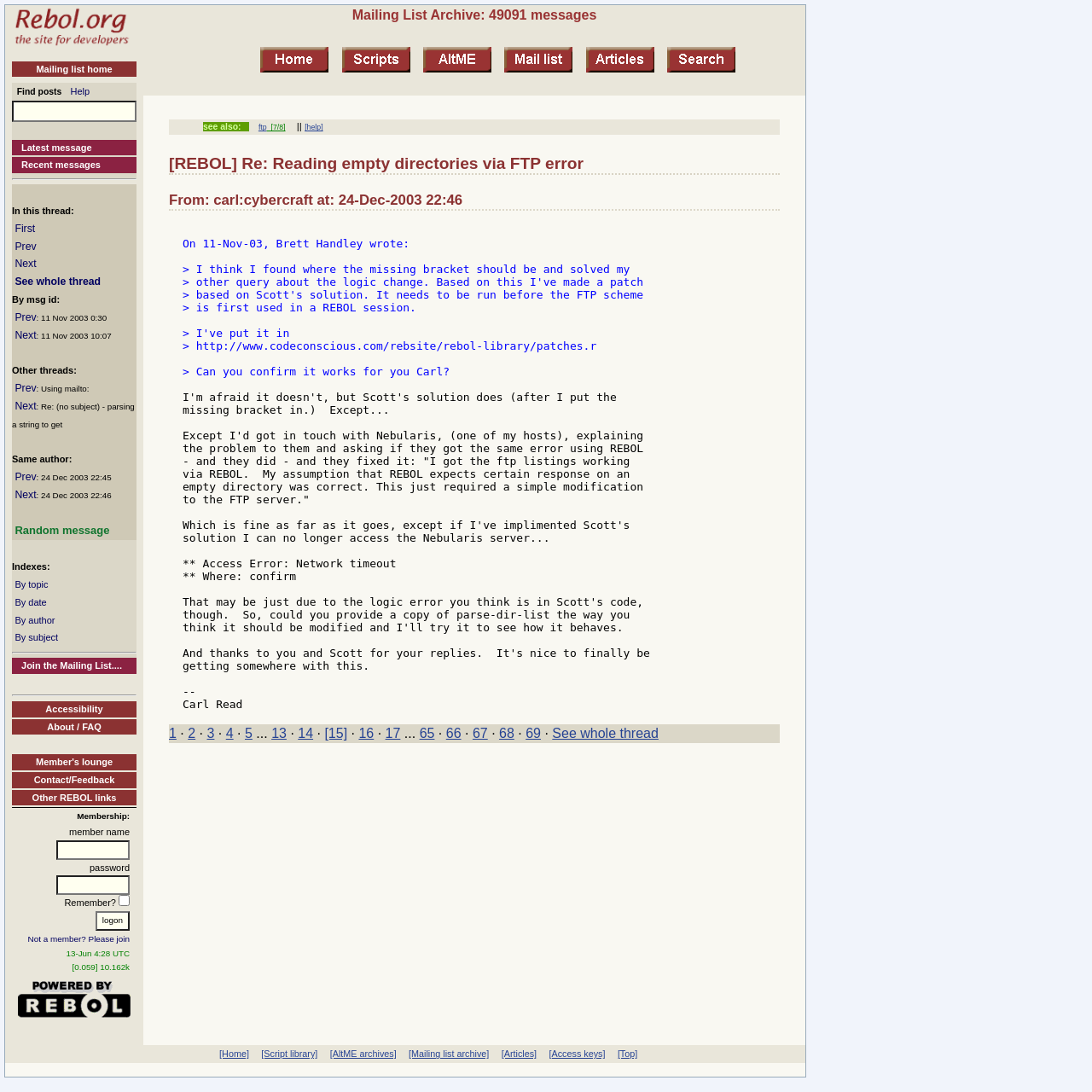What is the topic of the conversation in the thread? Examine the screenshot and reply using just one word or a brief phrase.

FTP error